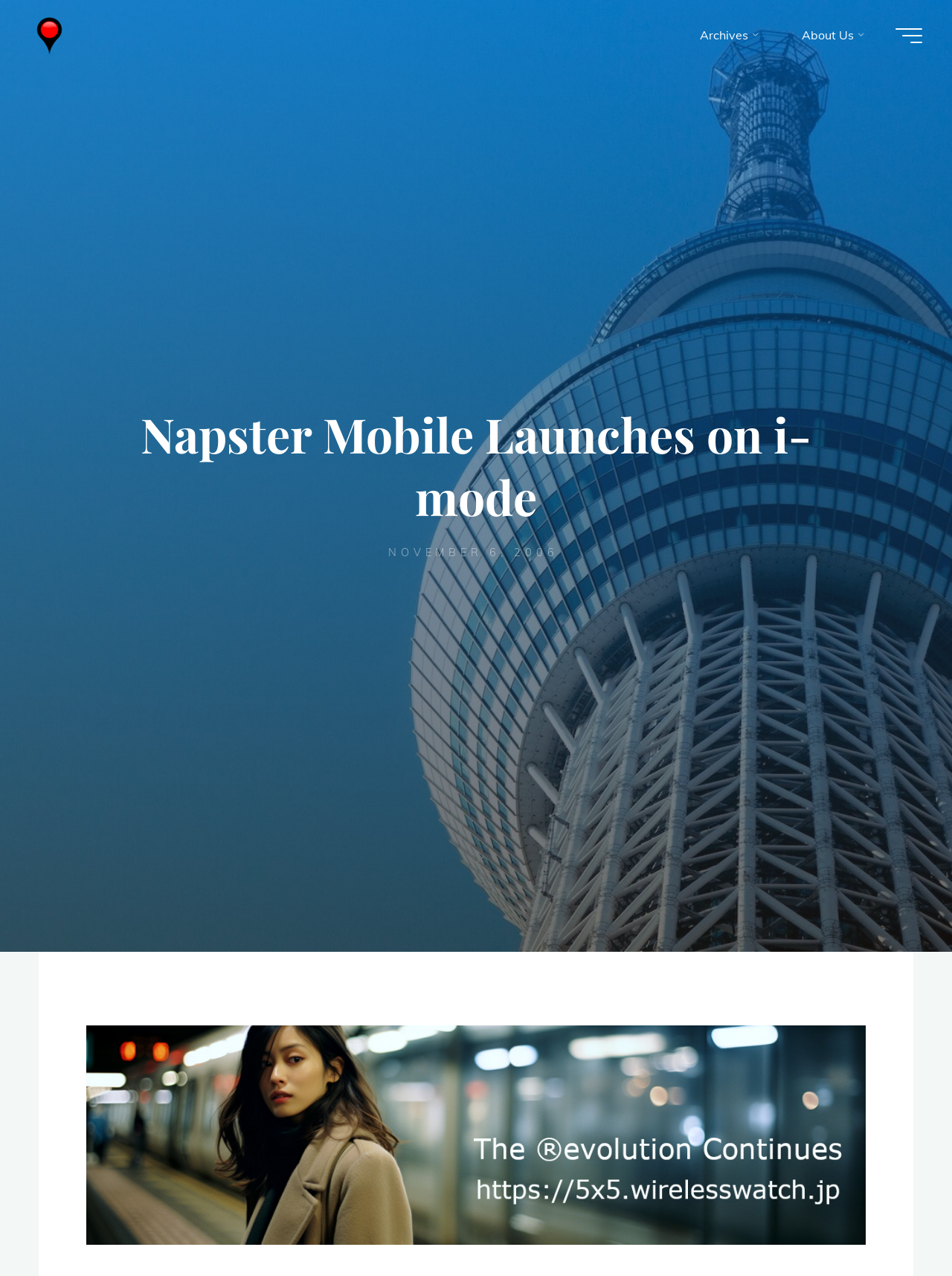Answer the question with a brief word or phrase:
What is the purpose of the button at the bottom of the page?

Back to Top